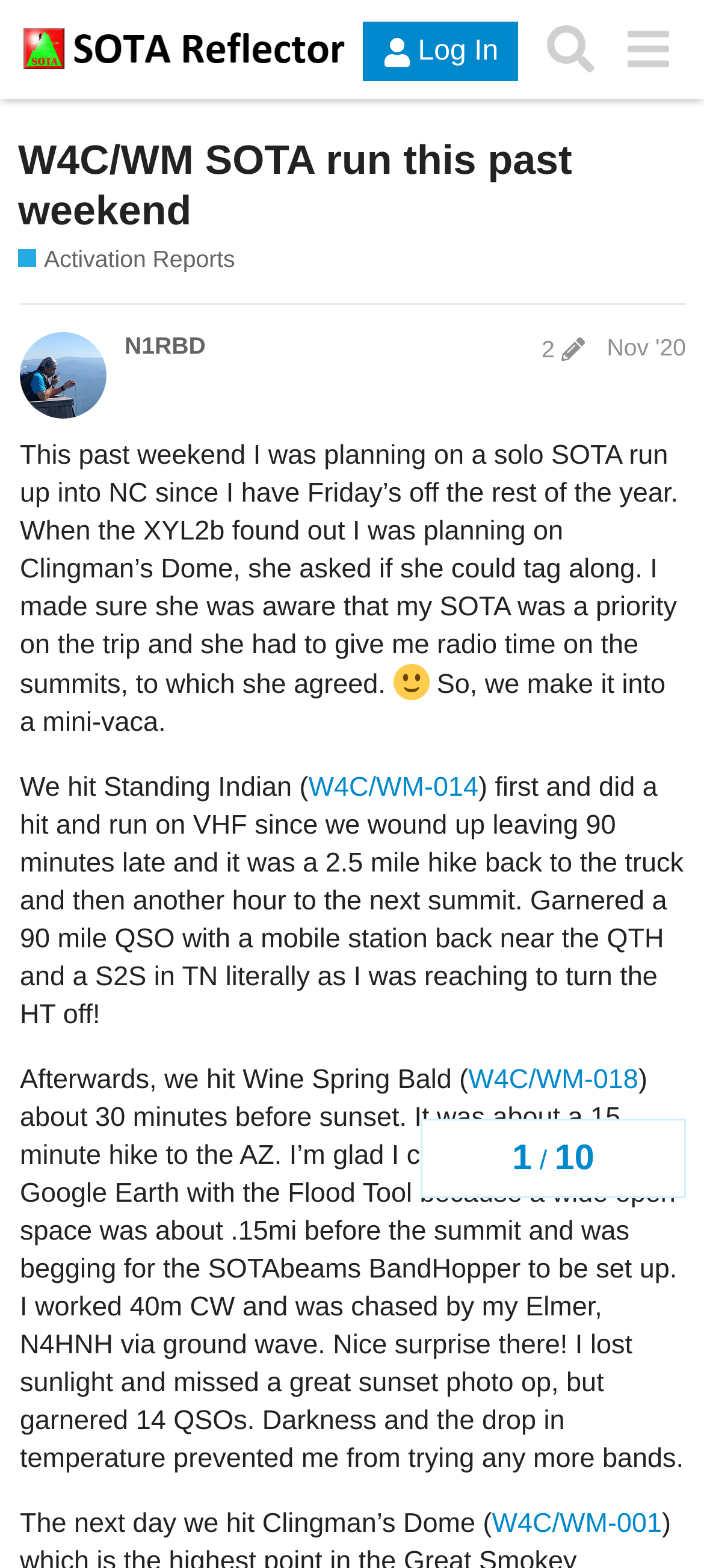Provide a one-word or brief phrase answer to the question:
What is the call sign of the author's Elmer?

N4HNH